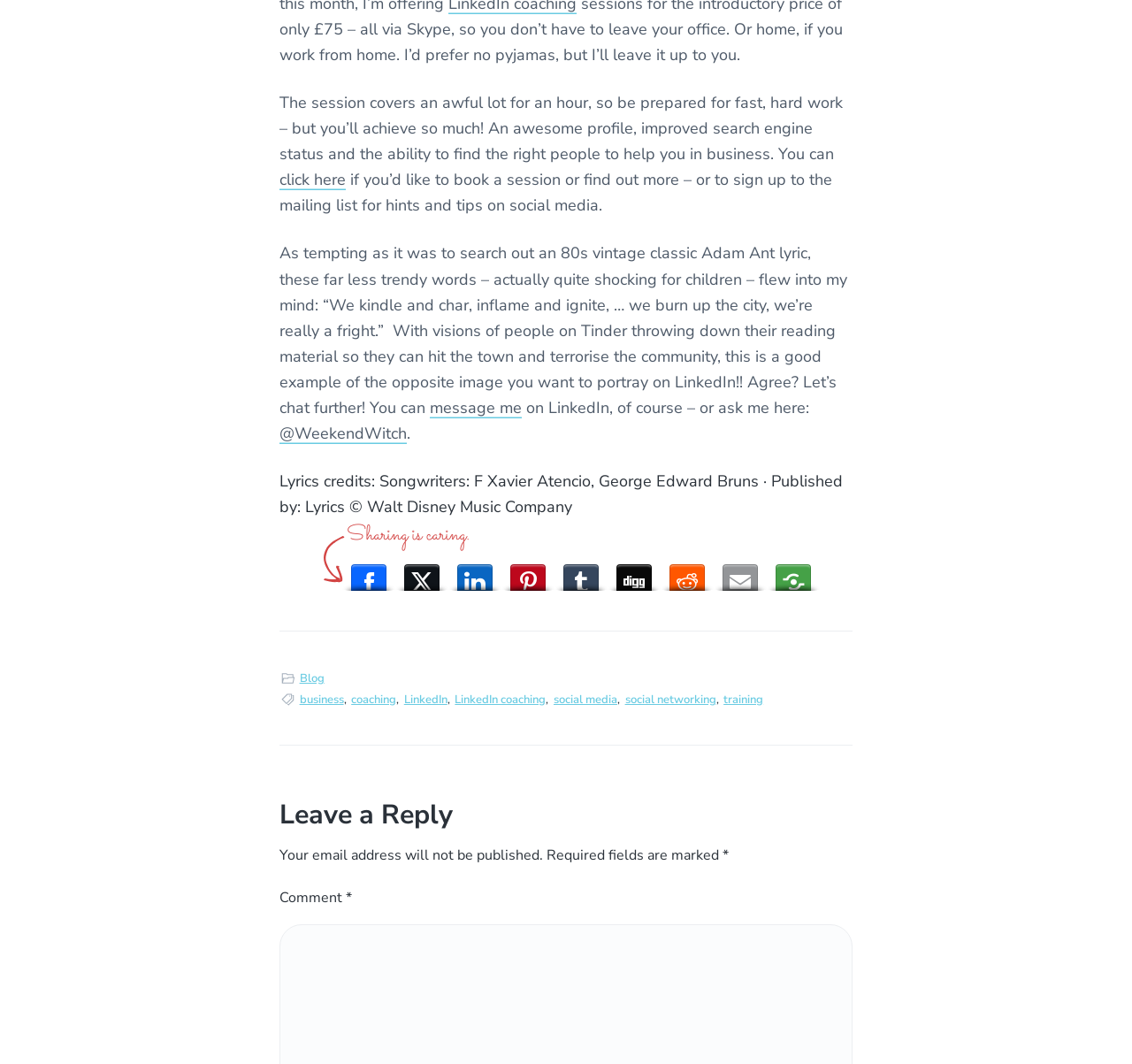Please identify the bounding box coordinates of the element I need to click to follow this instruction: "Click the 'click here' link".

[0.247, 0.159, 0.305, 0.179]